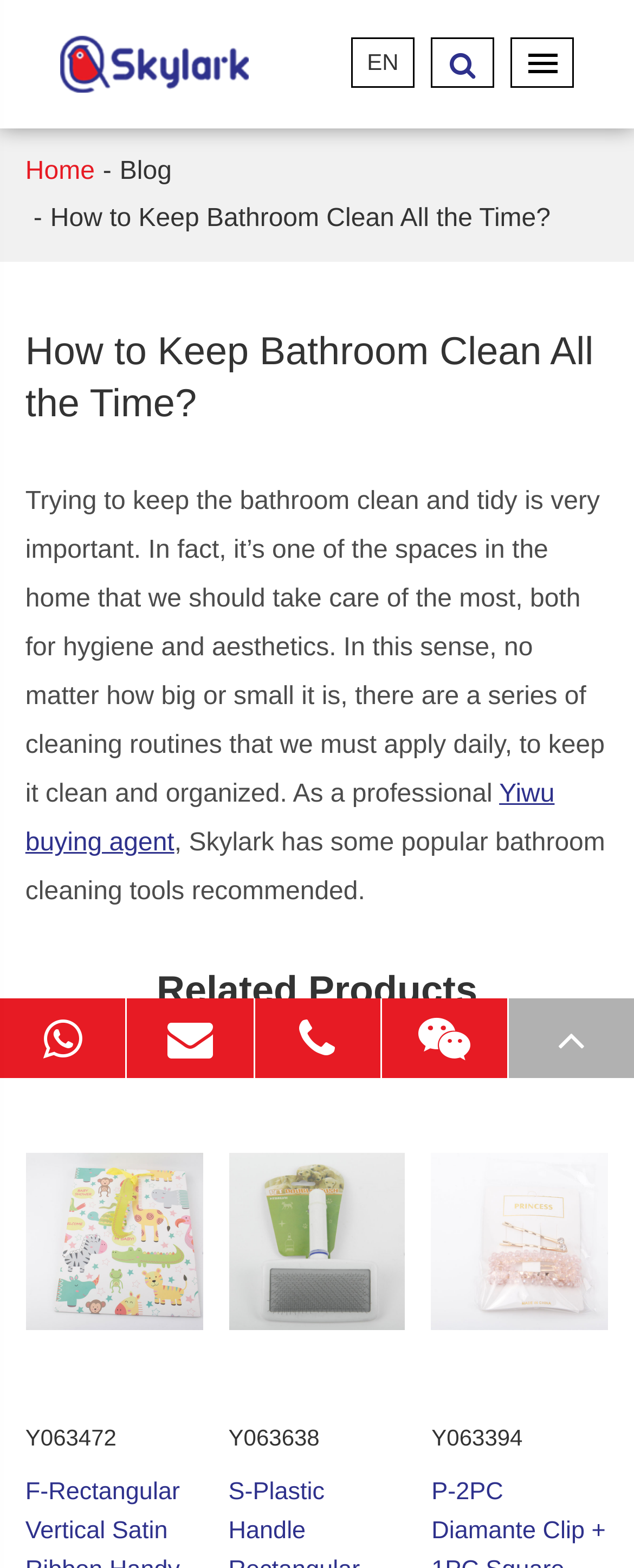Find the bounding box coordinates of the clickable area that will achieve the following instruction: "Read the article about keeping the bathroom clean".

[0.04, 0.311, 0.954, 0.516]